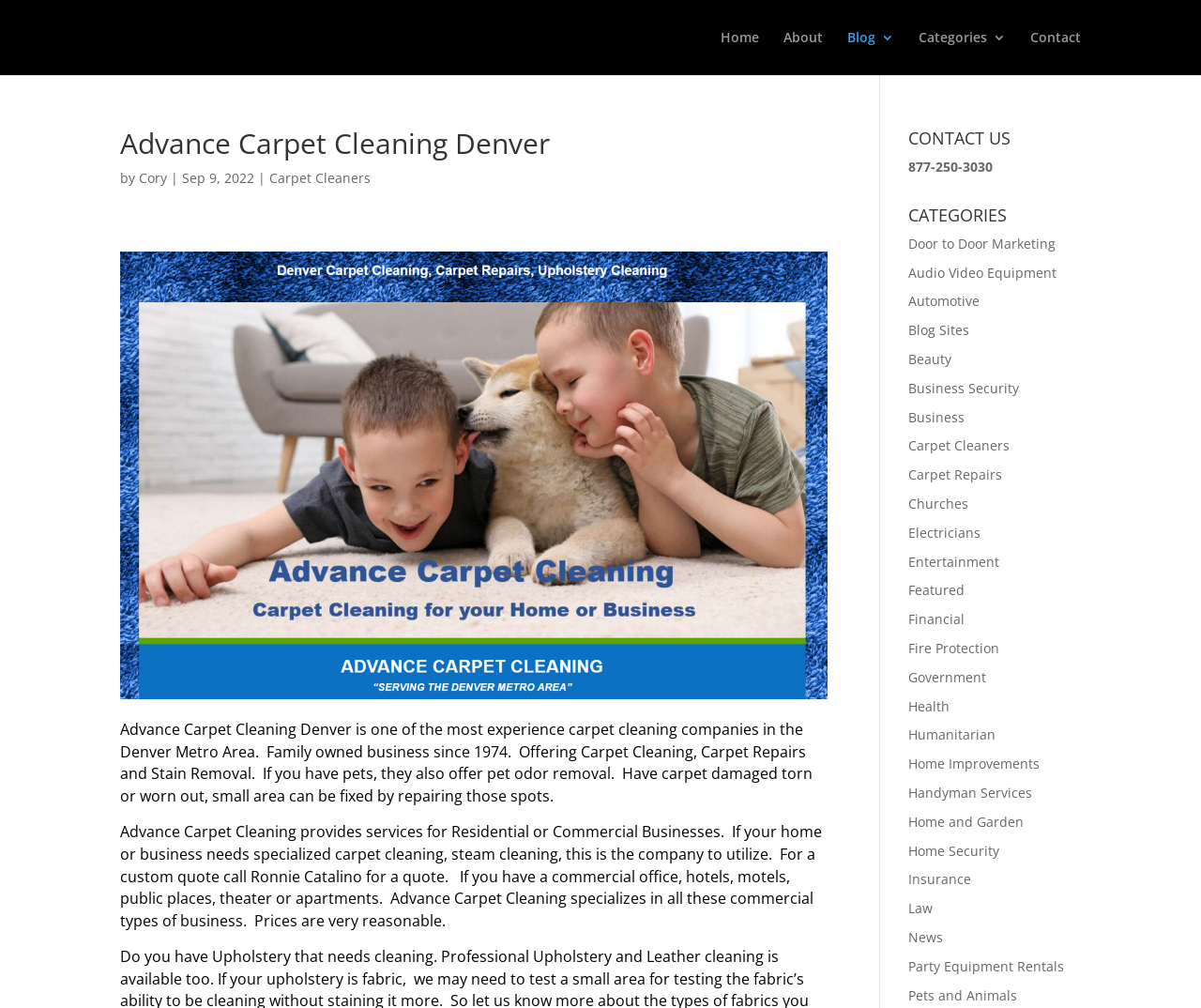Please predict the bounding box coordinates of the element's region where a click is necessary to complete the following instruction: "Click on the 'Home' link". The coordinates should be represented by four float numbers between 0 and 1, i.e., [left, top, right, bottom].

[0.6, 0.031, 0.632, 0.074]